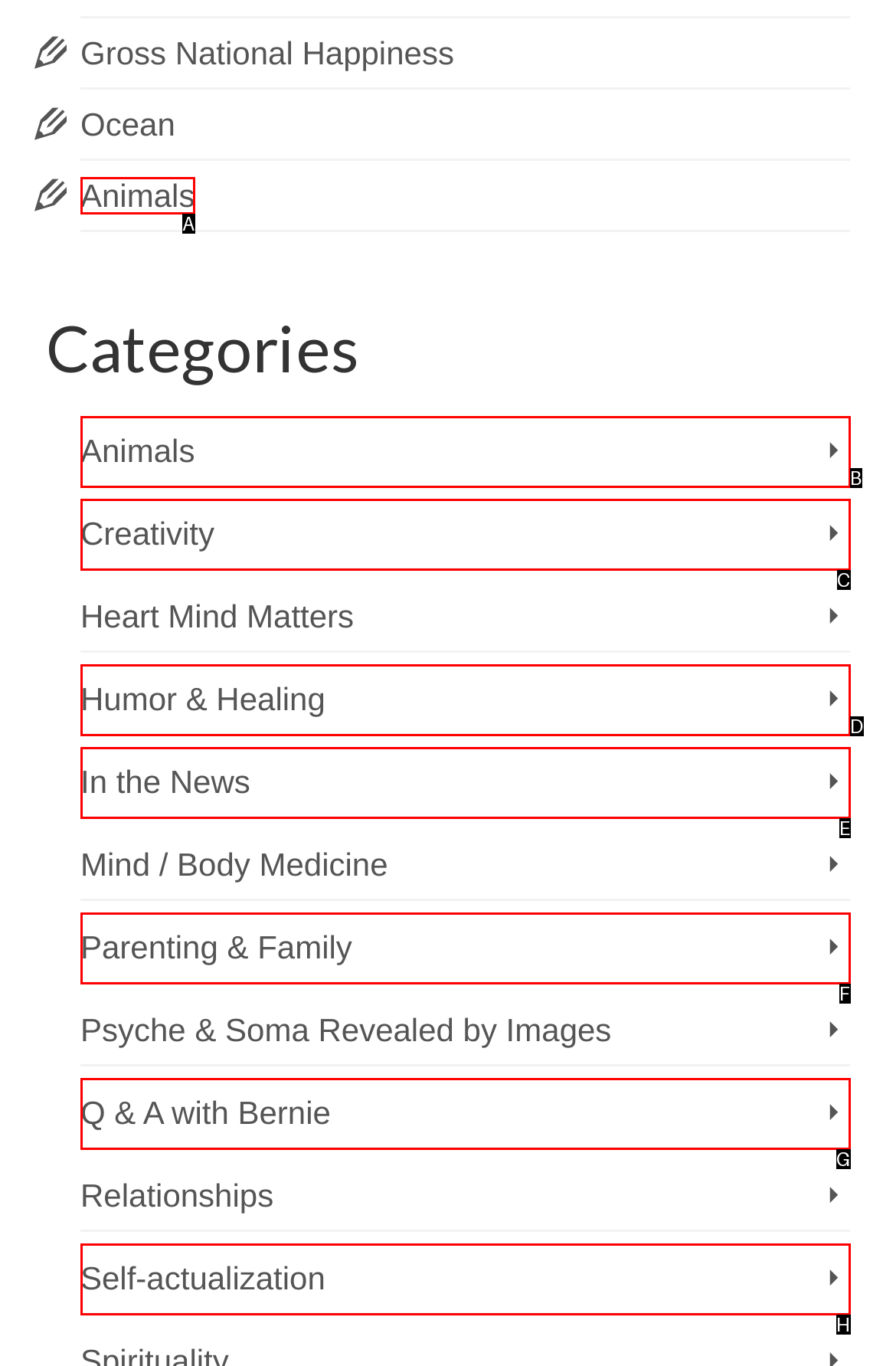Based on the description: Q & A with Bernie, find the HTML element that matches it. Provide your answer as the letter of the chosen option.

G